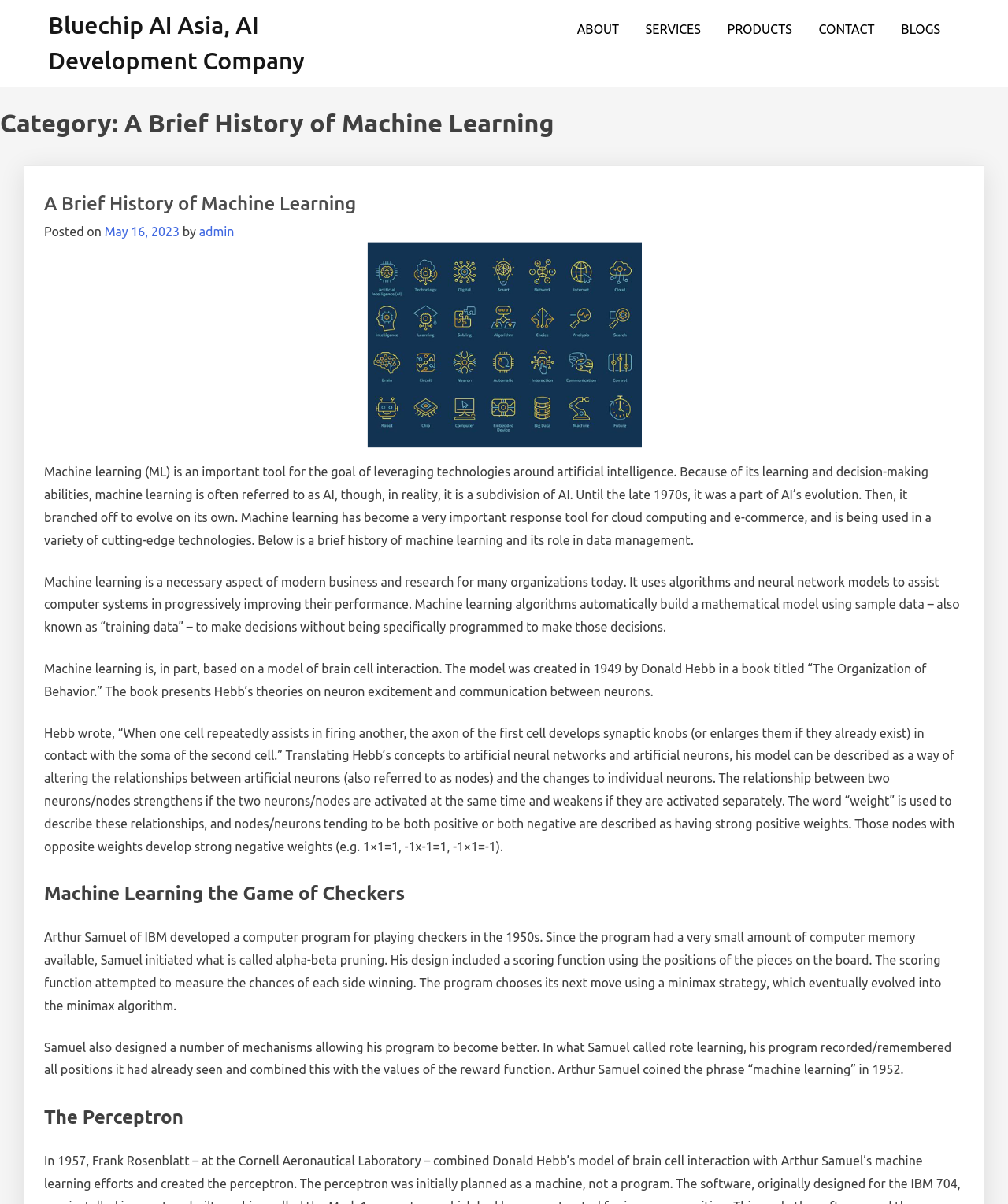Please identify the bounding box coordinates of the element that needs to be clicked to execute the following command: "Learn more about 'Solar Gard Ecolux'". Provide the bounding box using four float numbers between 0 and 1, formatted as [left, top, right, bottom].

None